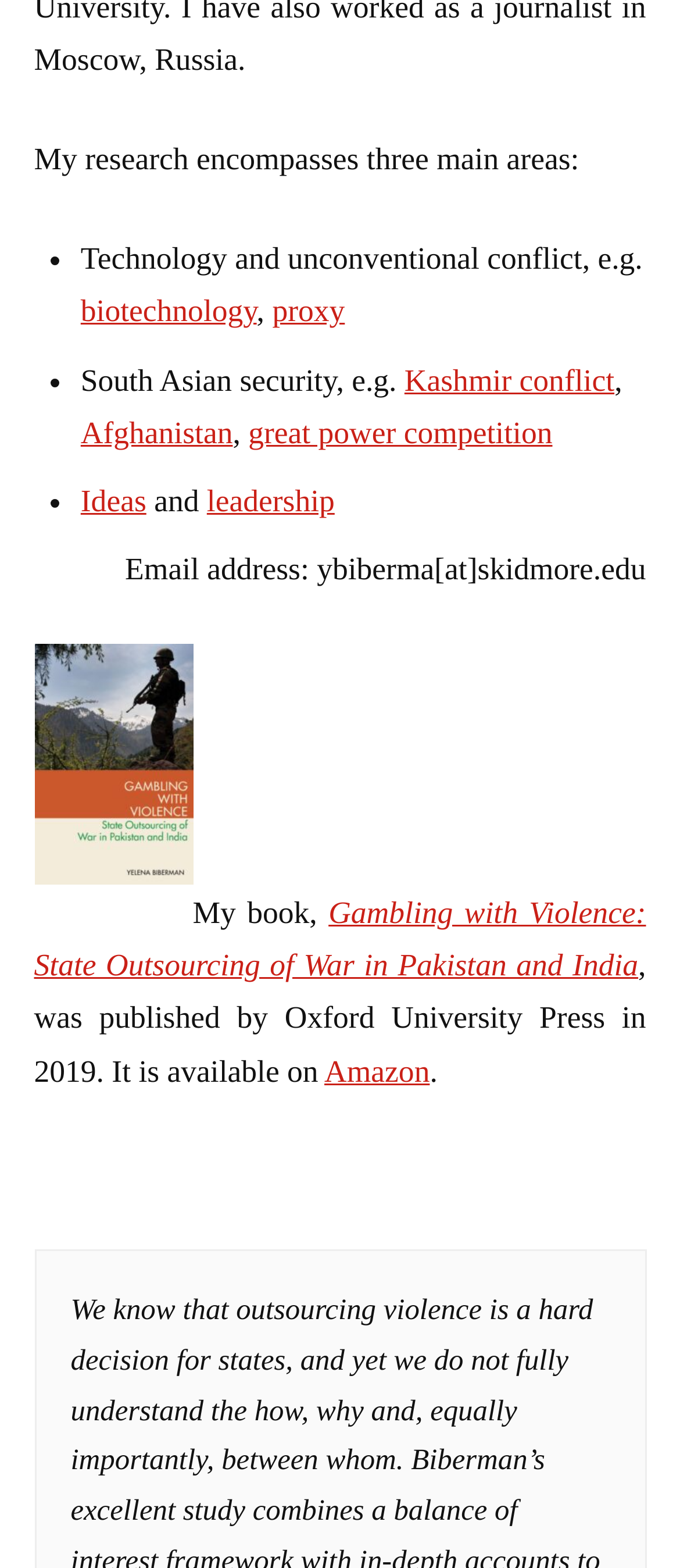Provide the bounding box coordinates for the area that should be clicked to complete the instruction: "View the book on Amazon".

[0.477, 0.672, 0.632, 0.694]